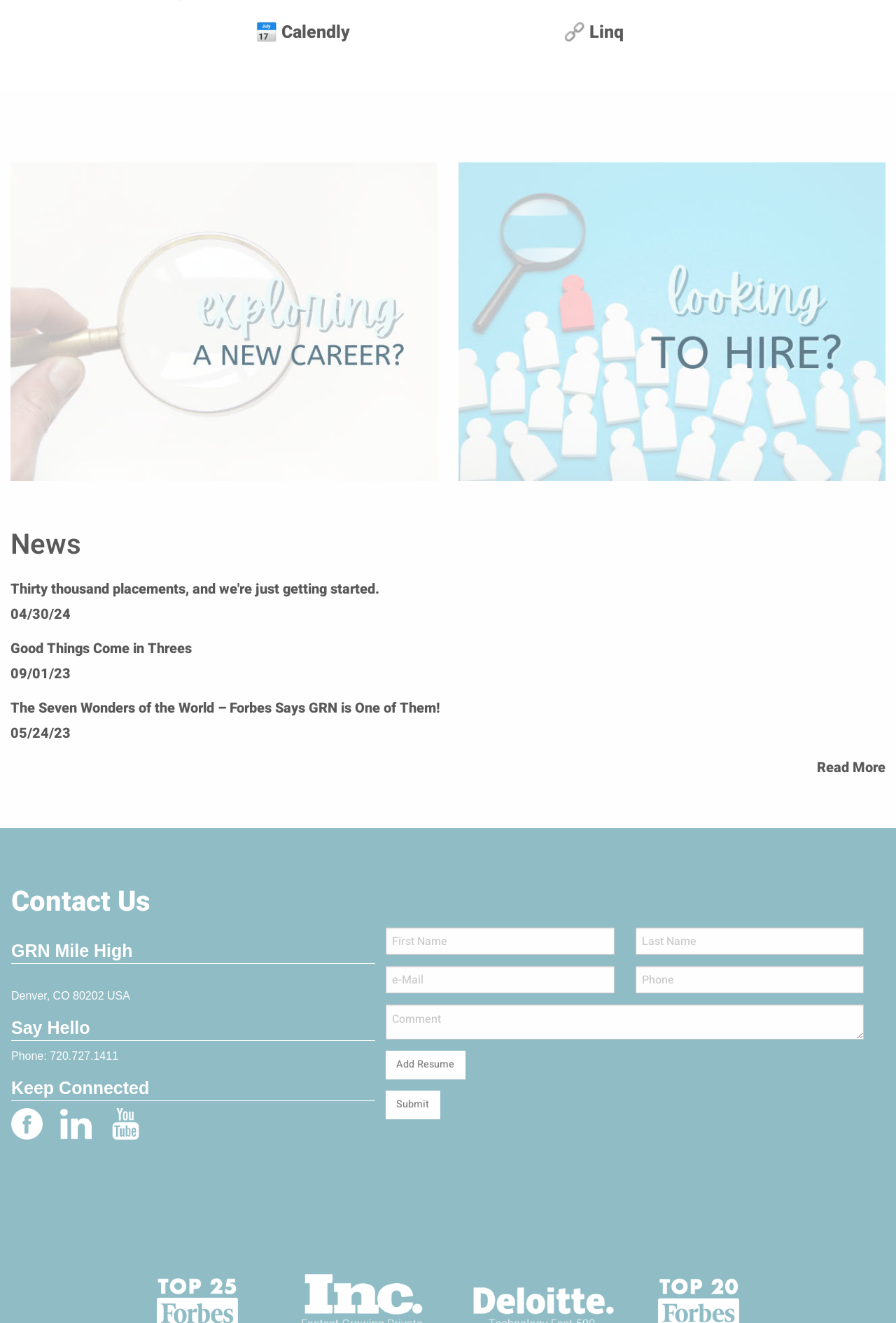Provide a one-word or short-phrase response to the question:
How many news articles are displayed on the page?

3